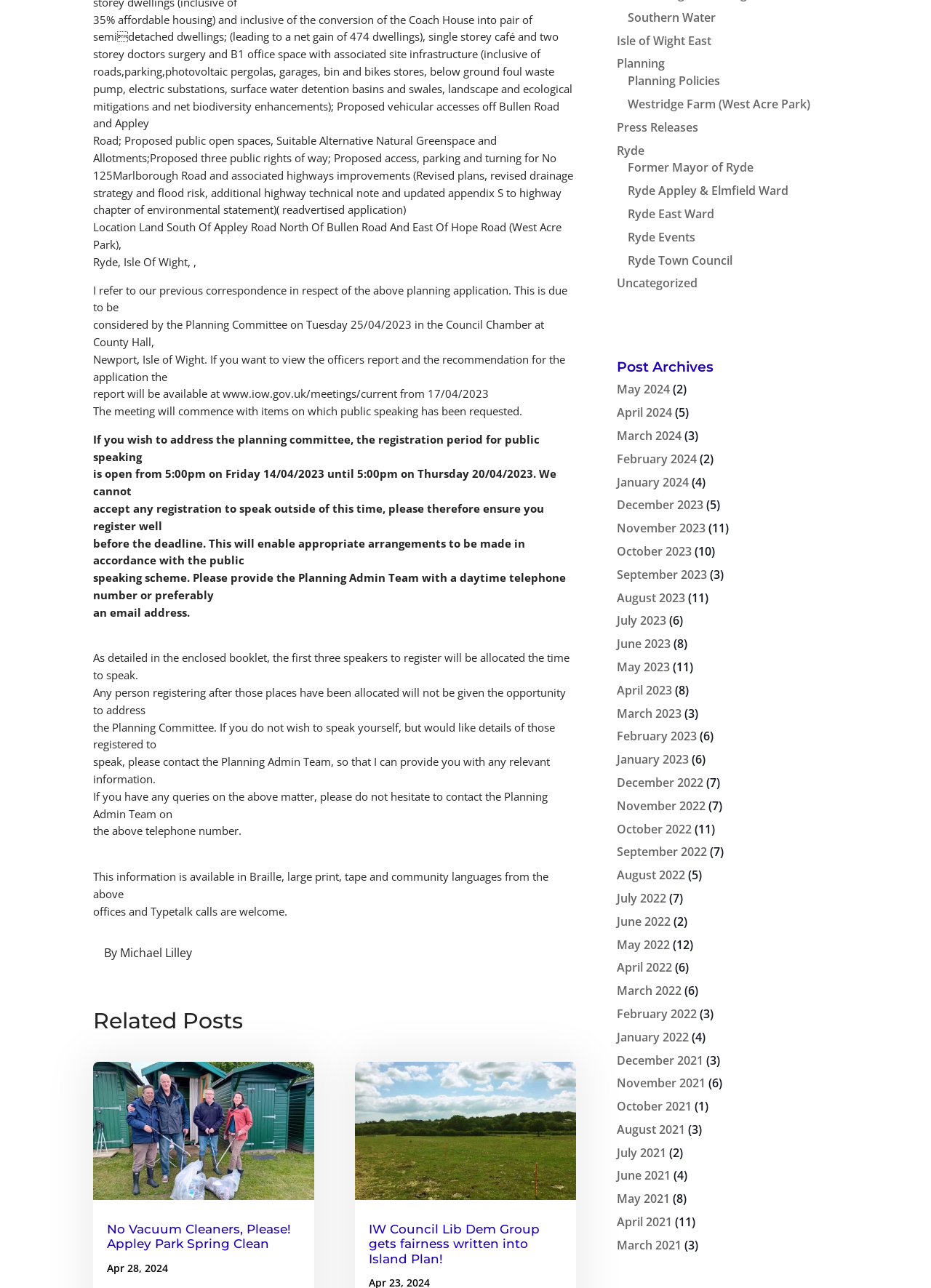Identify the bounding box for the UI element specified in this description: "Planning". The coordinates must be four float numbers between 0 and 1, formatted as [left, top, right, bottom].

[0.663, 0.043, 0.714, 0.056]